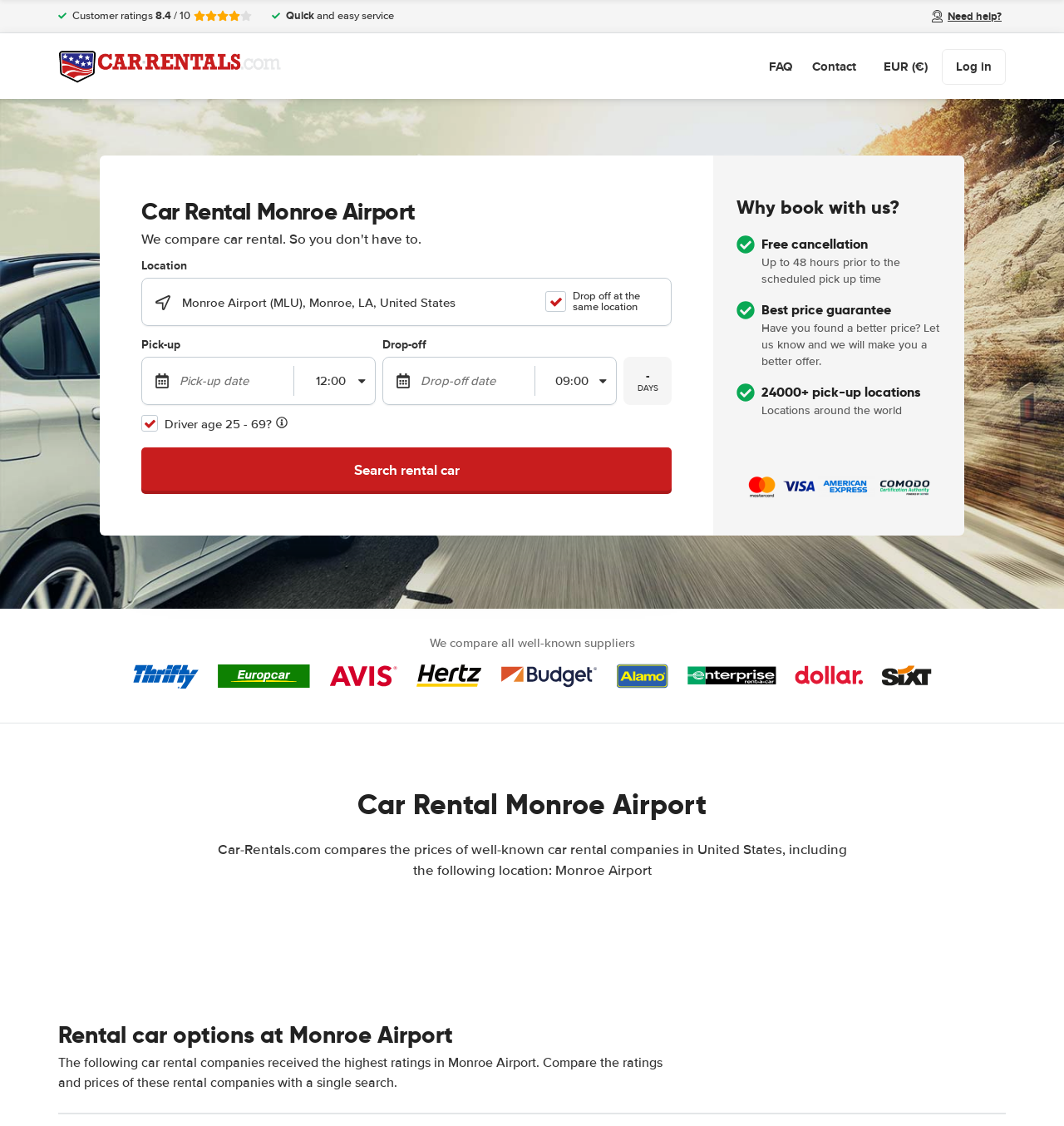Provide your answer in a single word or phrase: 
What is the benefit of booking with Car-Rentals.com?

Free cancellation